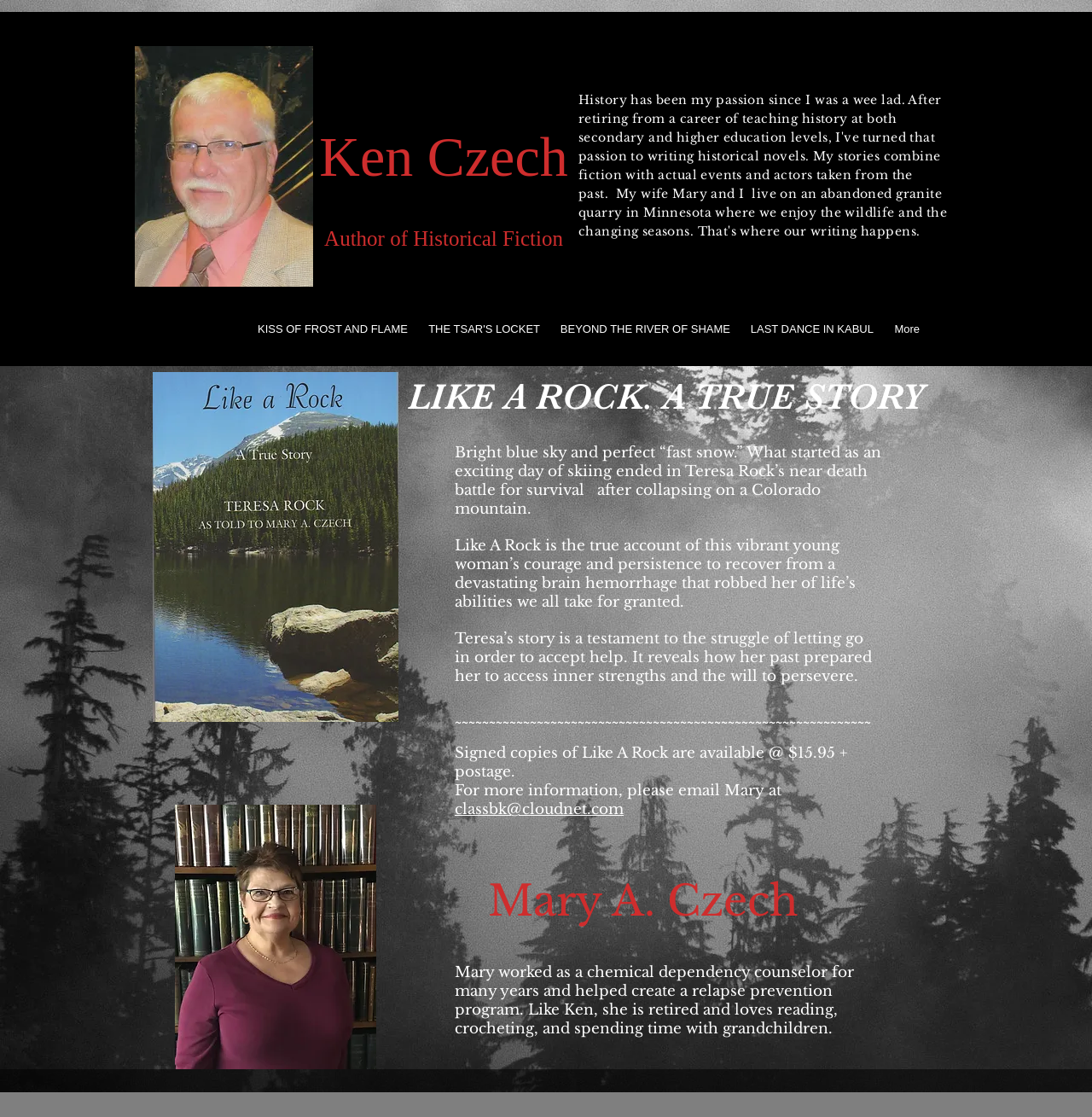Determine the bounding box coordinates for the HTML element mentioned in the following description: "THE TSAR'S LOCKET". The coordinates should be a list of four floats ranging from 0 to 1, represented as [left, top, right, bottom].

[0.382, 0.284, 0.503, 0.306]